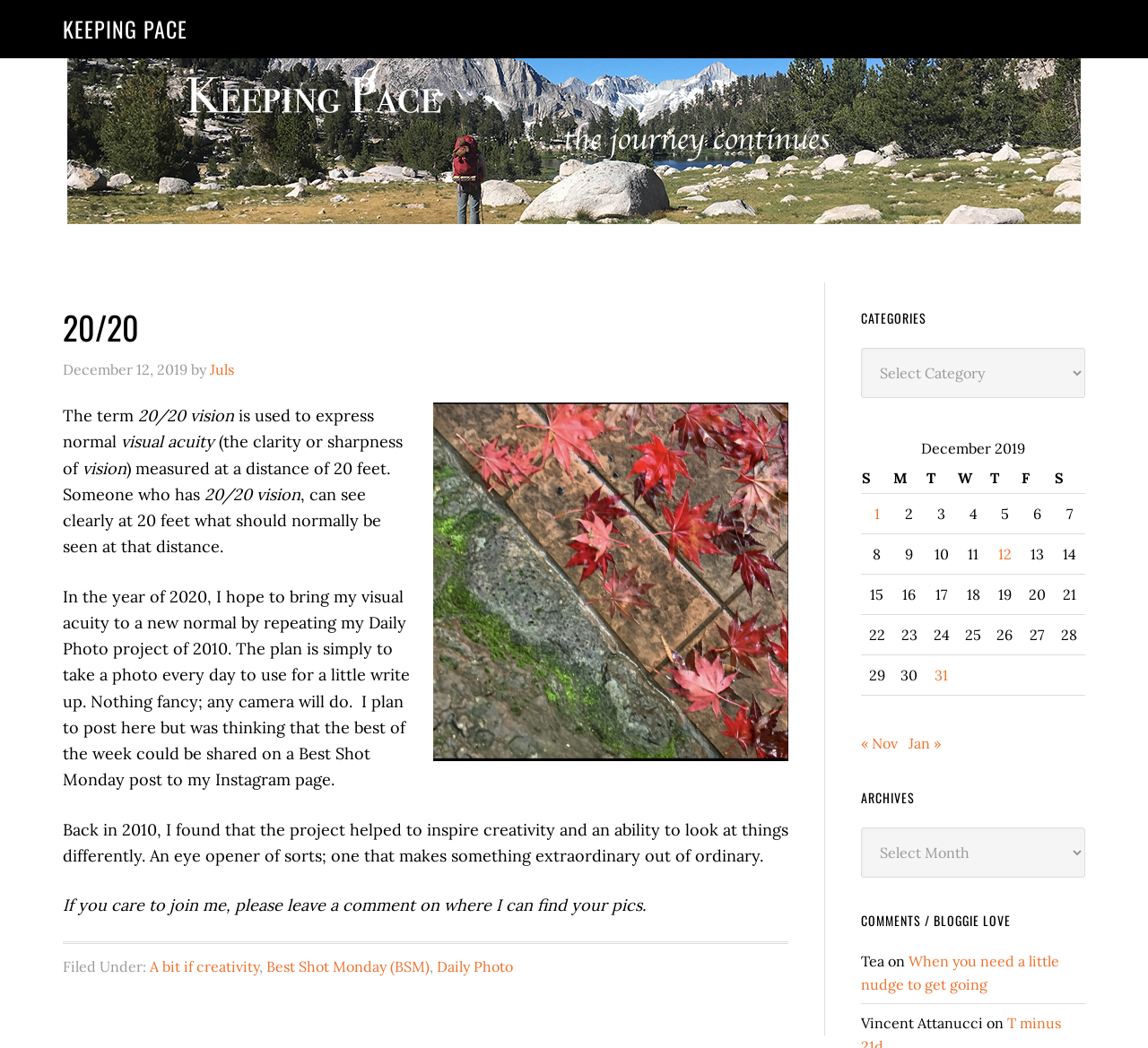What is the purpose of the Daily Photo project?
Could you answer the question in a detailed manner, providing as much information as possible?

The purpose of the Daily Photo project can be inferred from the text in the article section, which mentions that the project 'helped to inspire creativity and an ability to look at things differently'.